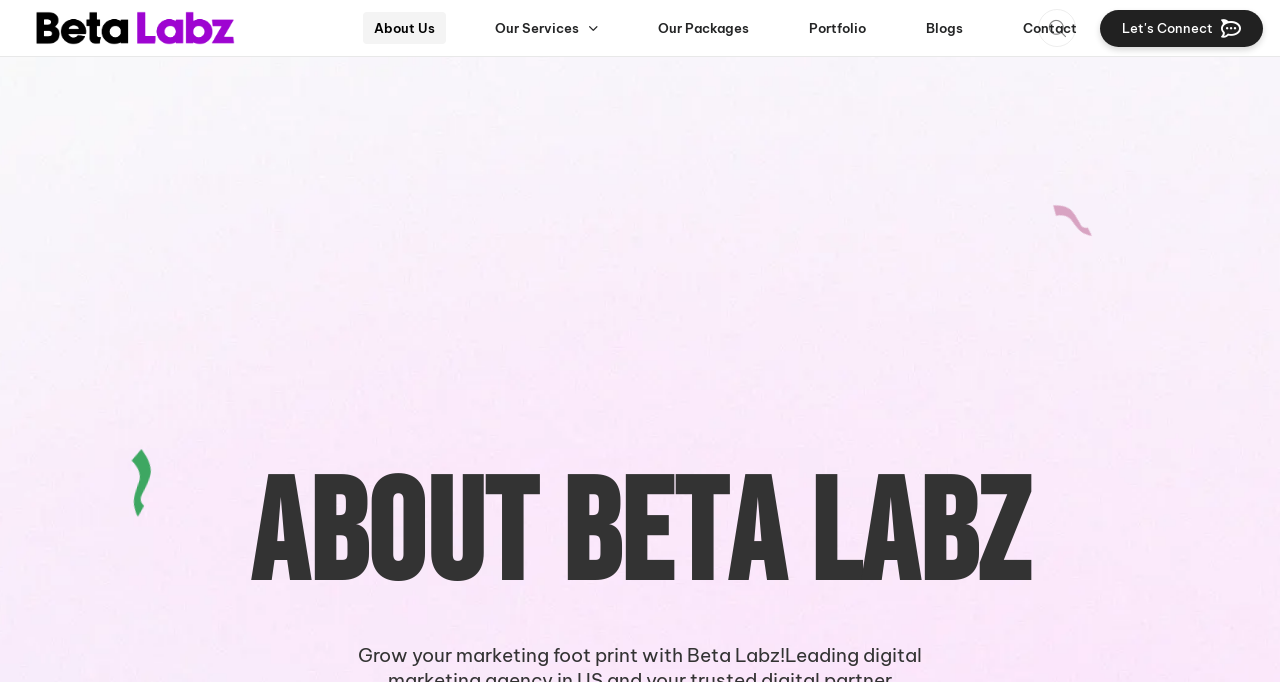Provide a thorough description of this webpage.

The webpage is about Beta Labz, with a prominent logo and link to the company's main page at the top left corner. Below the logo, there is a navigation menu with five links: "About Us", "Our Services", "Our Packages", "Portfolio", and "Blogs", followed by a "Contact" link. 

On the top right corner, there is a search bar with a button and a placeholder text "Type and hit enter". 

The main content of the page starts with a large heading "A B O U T B E T A L A B Z" in the middle of the page. Below the heading, there is a paragraph of text that describes Beta Labz as a leading digital marketing company that helps grow marketing footprints.

There are two figures or icons on the page, one on the left side and the other on the right side, but their contents are not specified. Additionally, there is a call-to-action link "L e t's C o n n e c t" at the bottom right corner of the page.